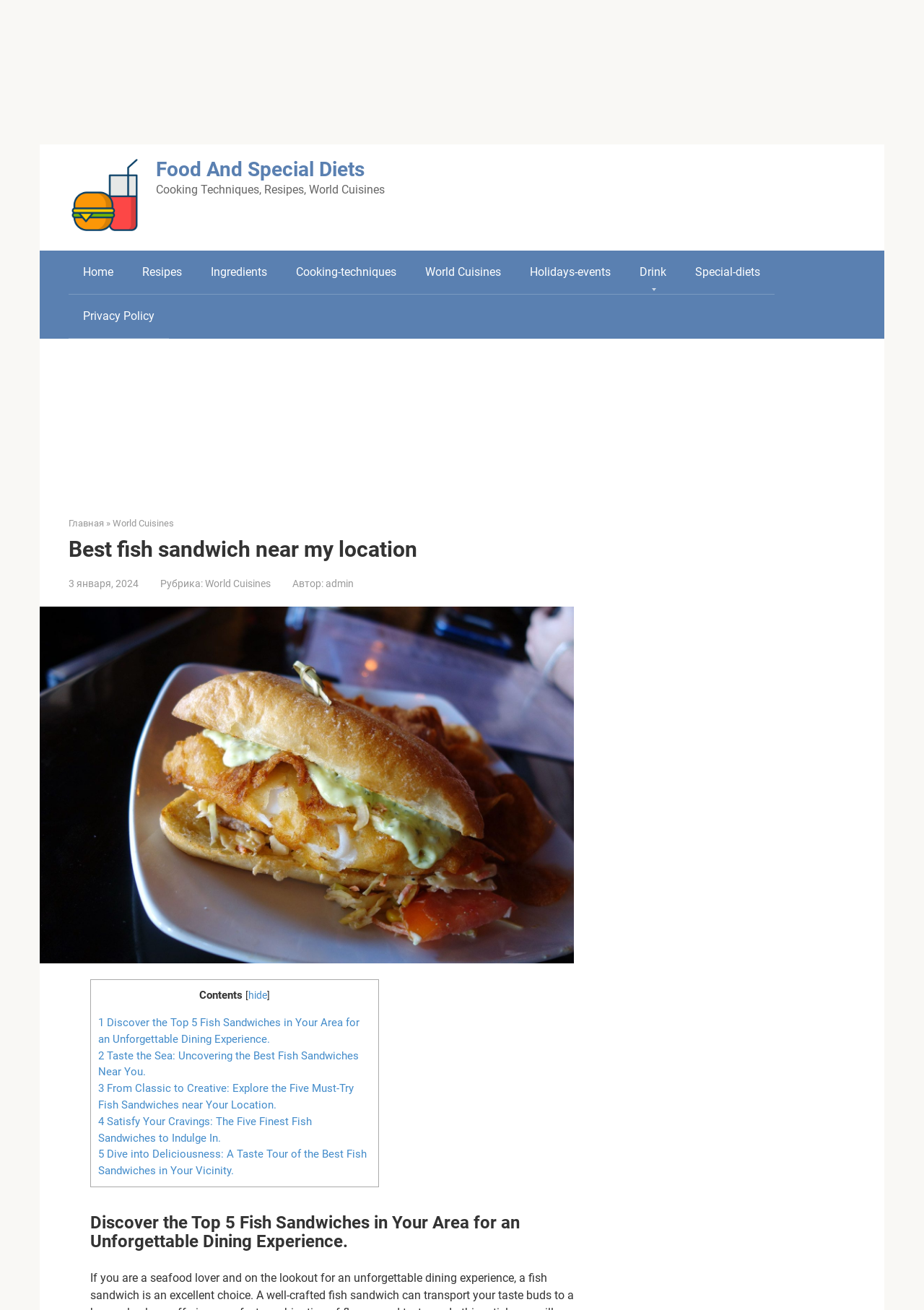Identify the bounding box for the UI element that is described as follows: "Resipes".

[0.138, 0.191, 0.212, 0.224]